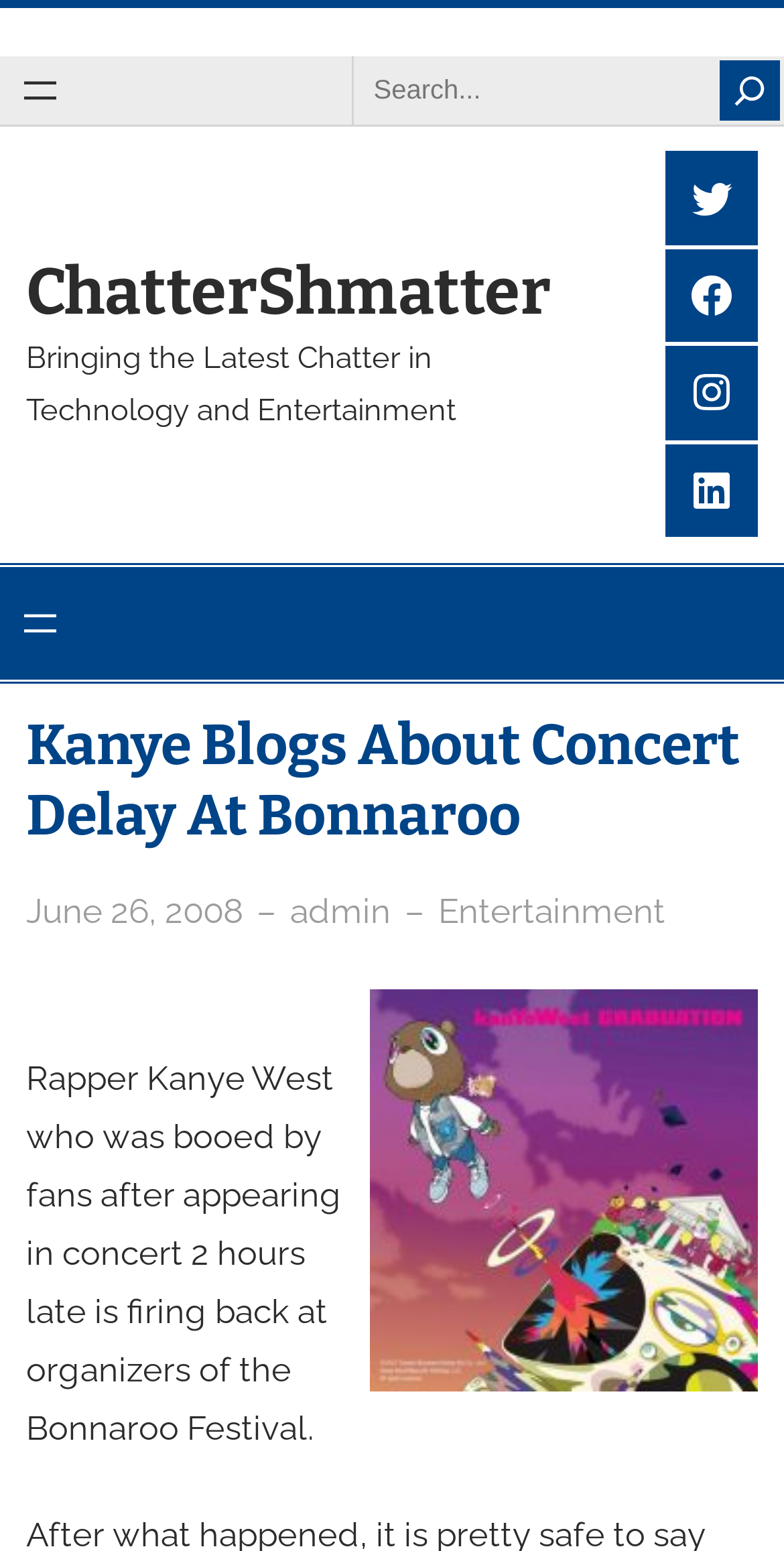Identify the bounding box coordinates of the clickable region to carry out the given instruction: "View Twitter page".

[0.848, 0.098, 0.967, 0.158]